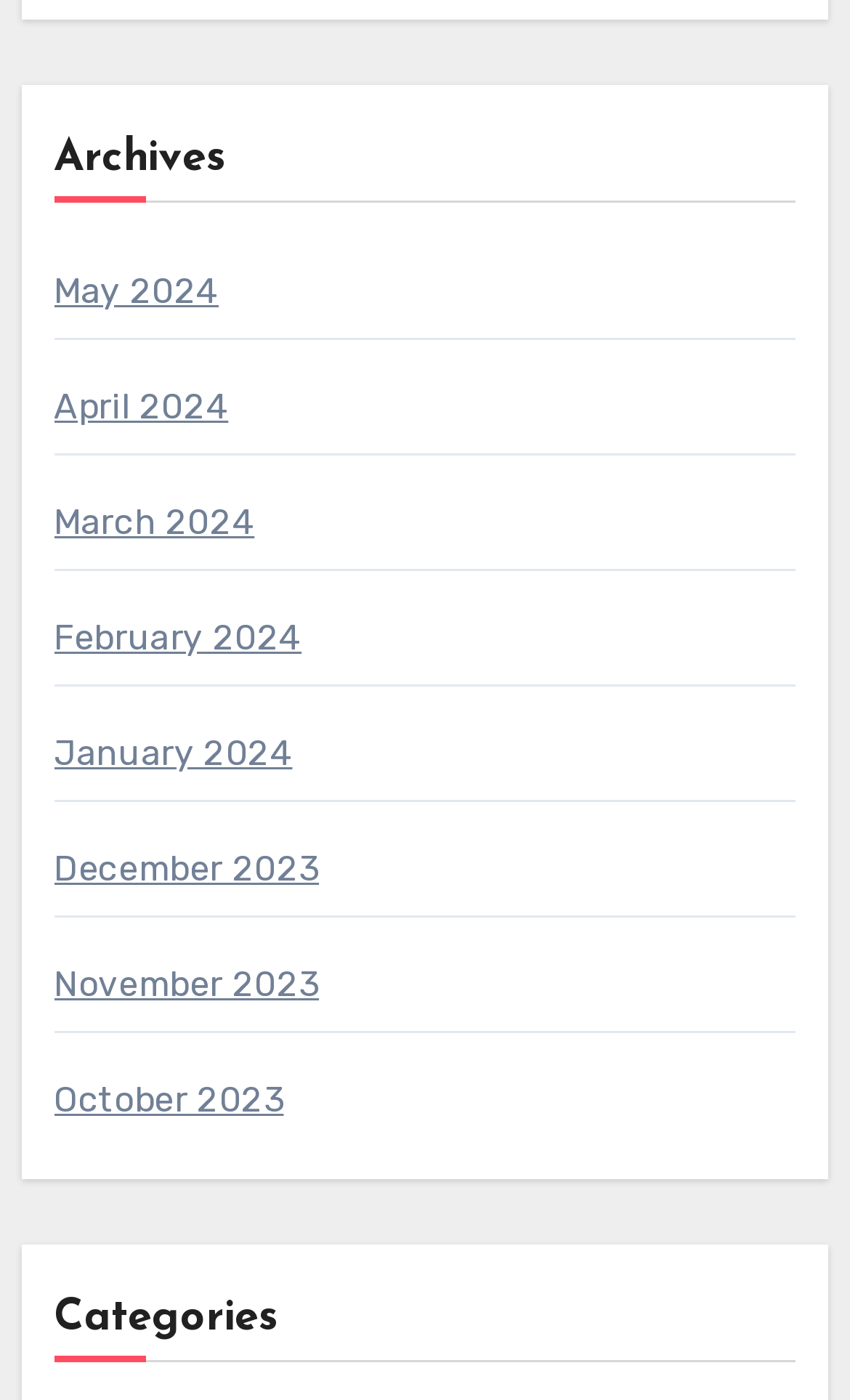Are the months listed in chronological order?
Deliver a detailed and extensive answer to the question.

I checked the list of links with month names and found that they are listed in chronological order, from the latest month 'May 2024' to the earliest month 'October 2023'.